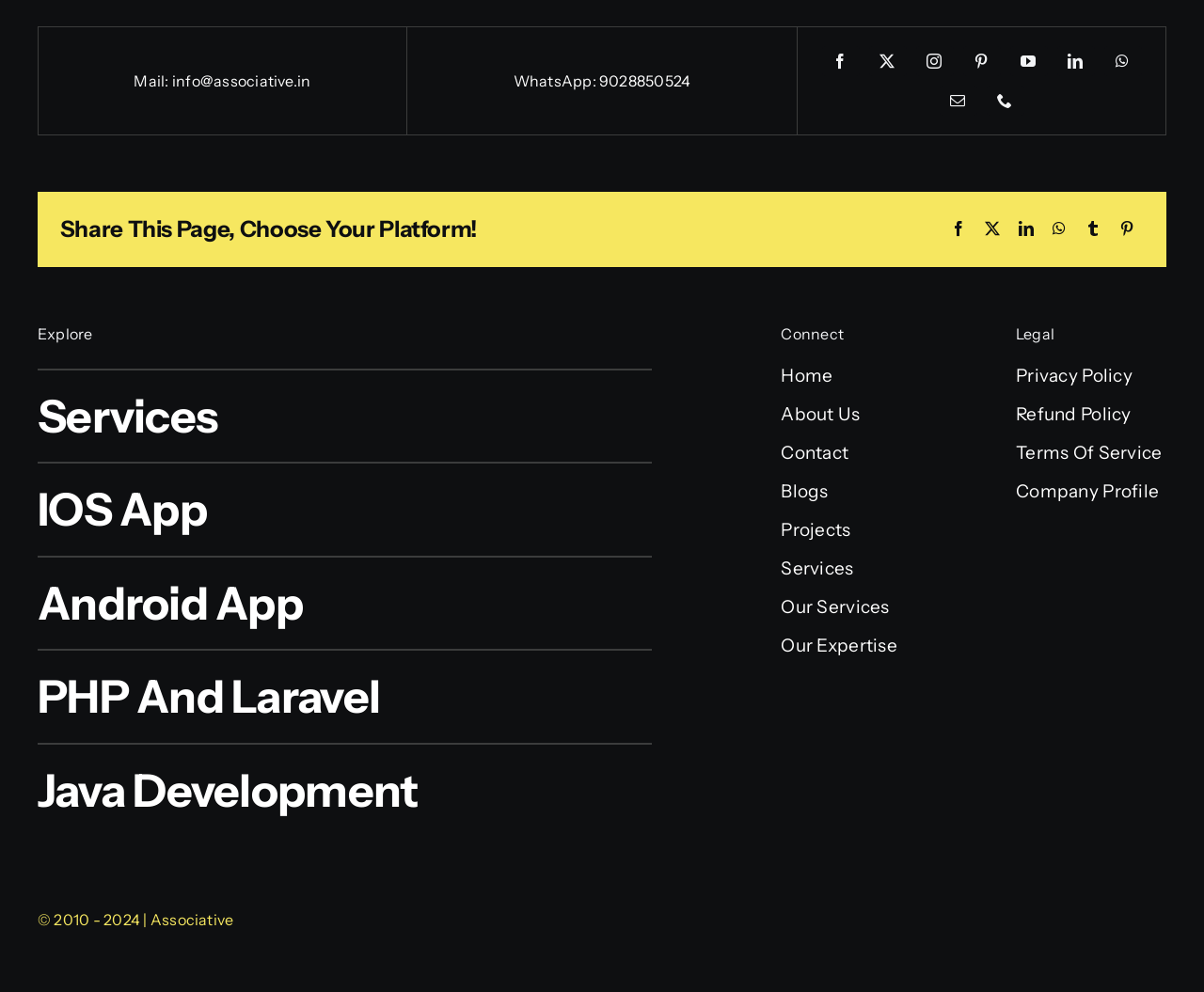Please give the bounding box coordinates of the area that should be clicked to fulfill the following instruction: "Contact us through WhatsApp". The coordinates should be in the format of four float numbers from 0 to 1, i.e., [left, top, right, bottom].

[0.498, 0.072, 0.574, 0.091]